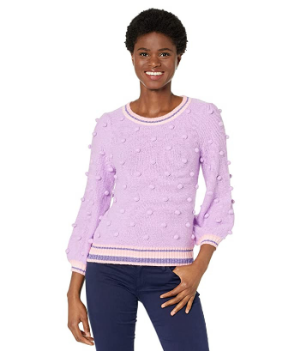What type of pants is the model wearing? Look at the image and give a one-word or short phrase answer.

Dark blue jeans